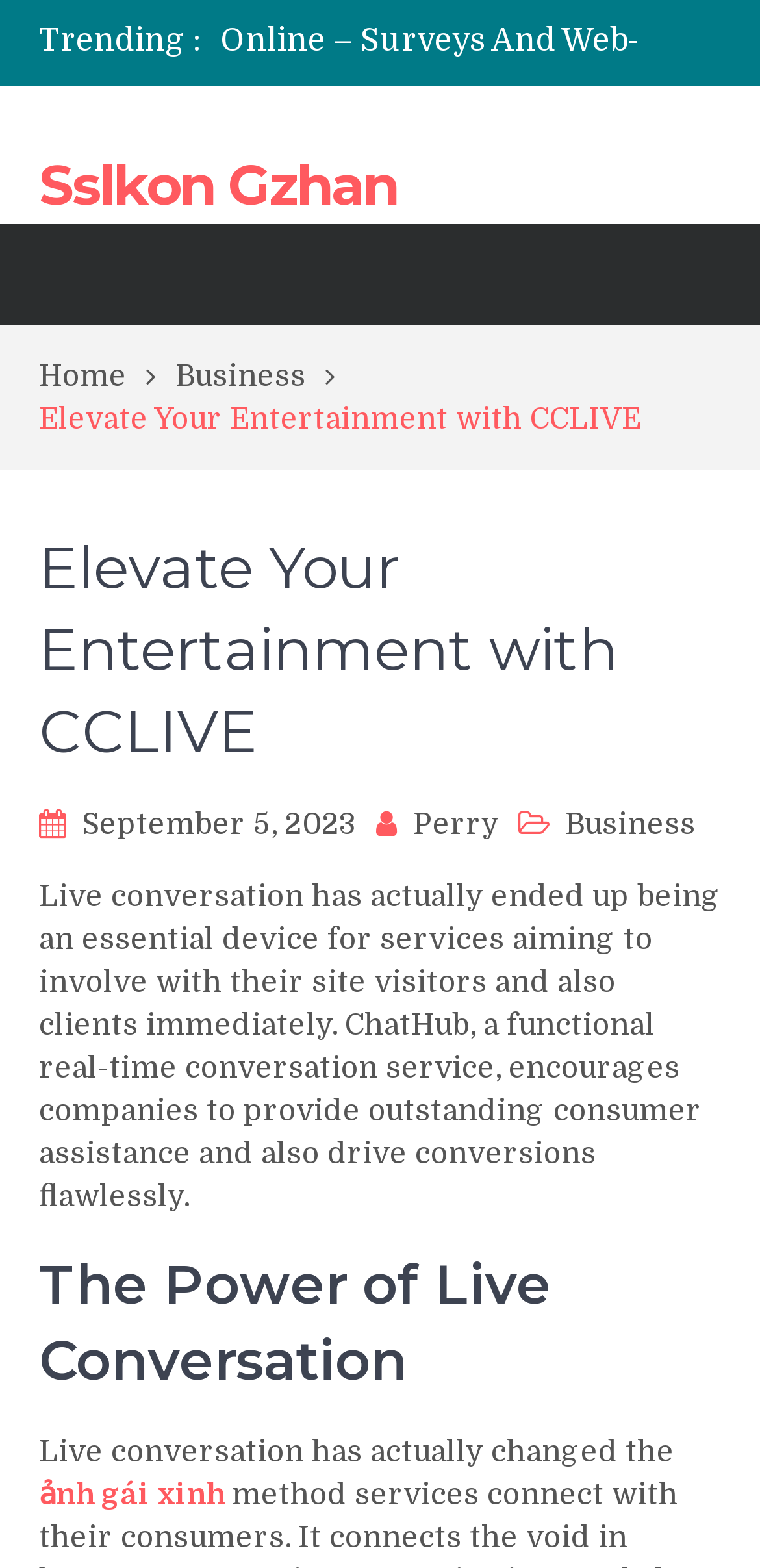Please locate the bounding box coordinates of the element that needs to be clicked to achieve the following instruction: "View the 'Business' category". The coordinates should be four float numbers between 0 and 1, i.e., [left, top, right, bottom].

[0.231, 0.227, 0.467, 0.249]